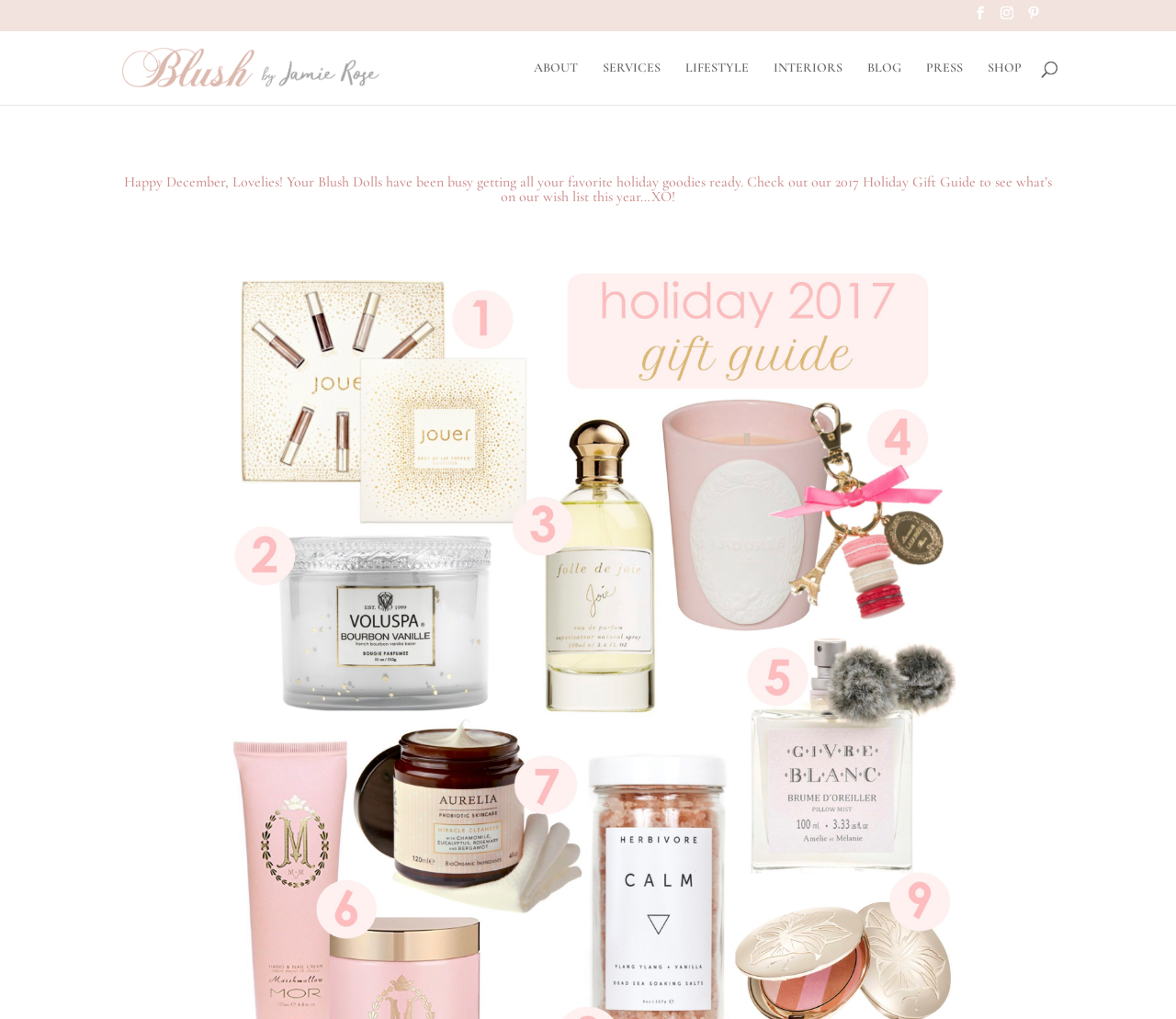Pinpoint the bounding box coordinates for the area that should be clicked to perform the following instruction: "View the SHOP page".

[0.84, 0.06, 0.869, 0.102]